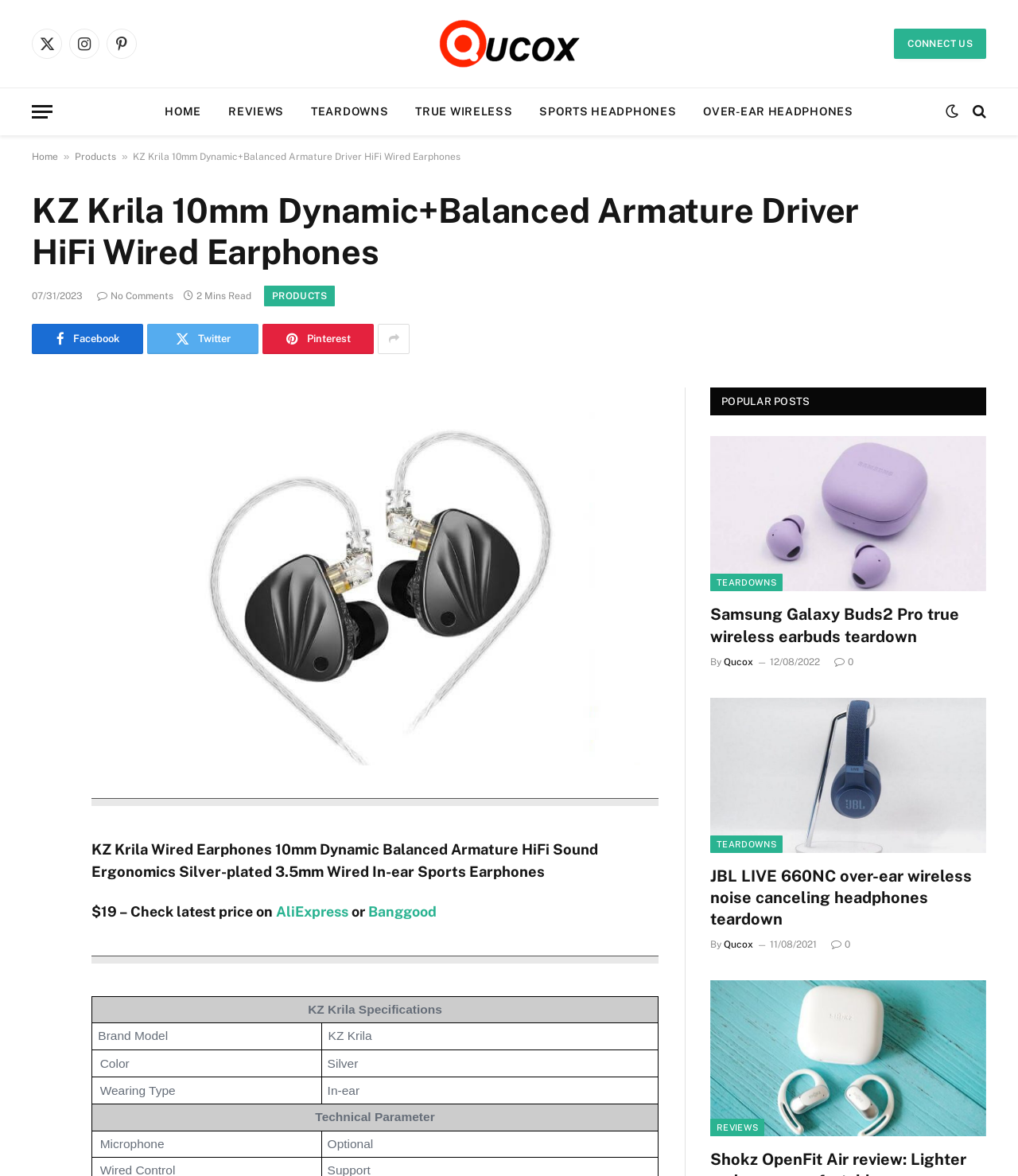Could you specify the bounding box coordinates for the clickable section to complete the following instruction: "View the 'REVIEWS' page"?

[0.211, 0.075, 0.292, 0.114]